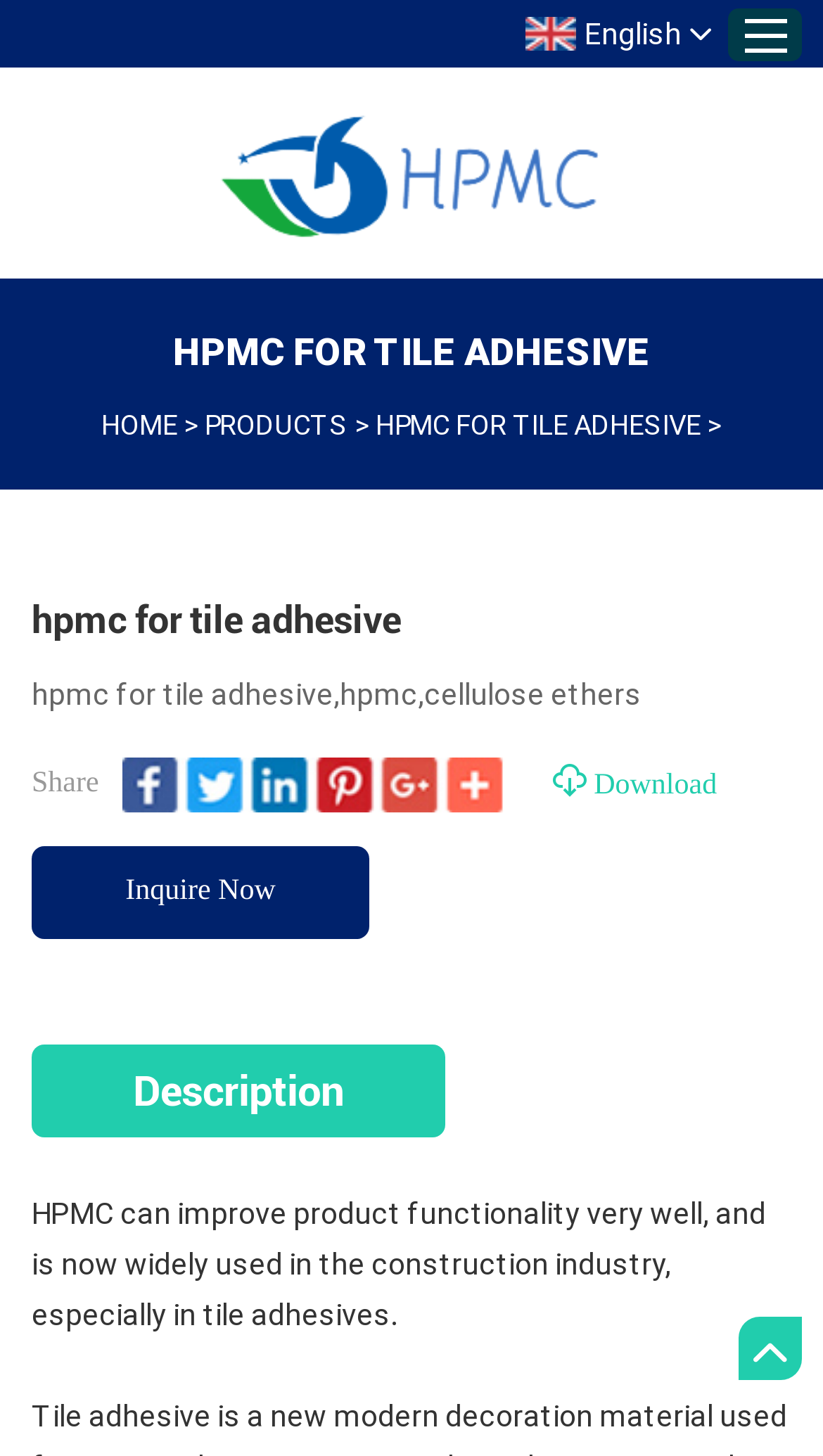Provide the bounding box coordinates of the area you need to click to execute the following instruction: "Download a file".

[0.672, 0.519, 0.871, 0.558]